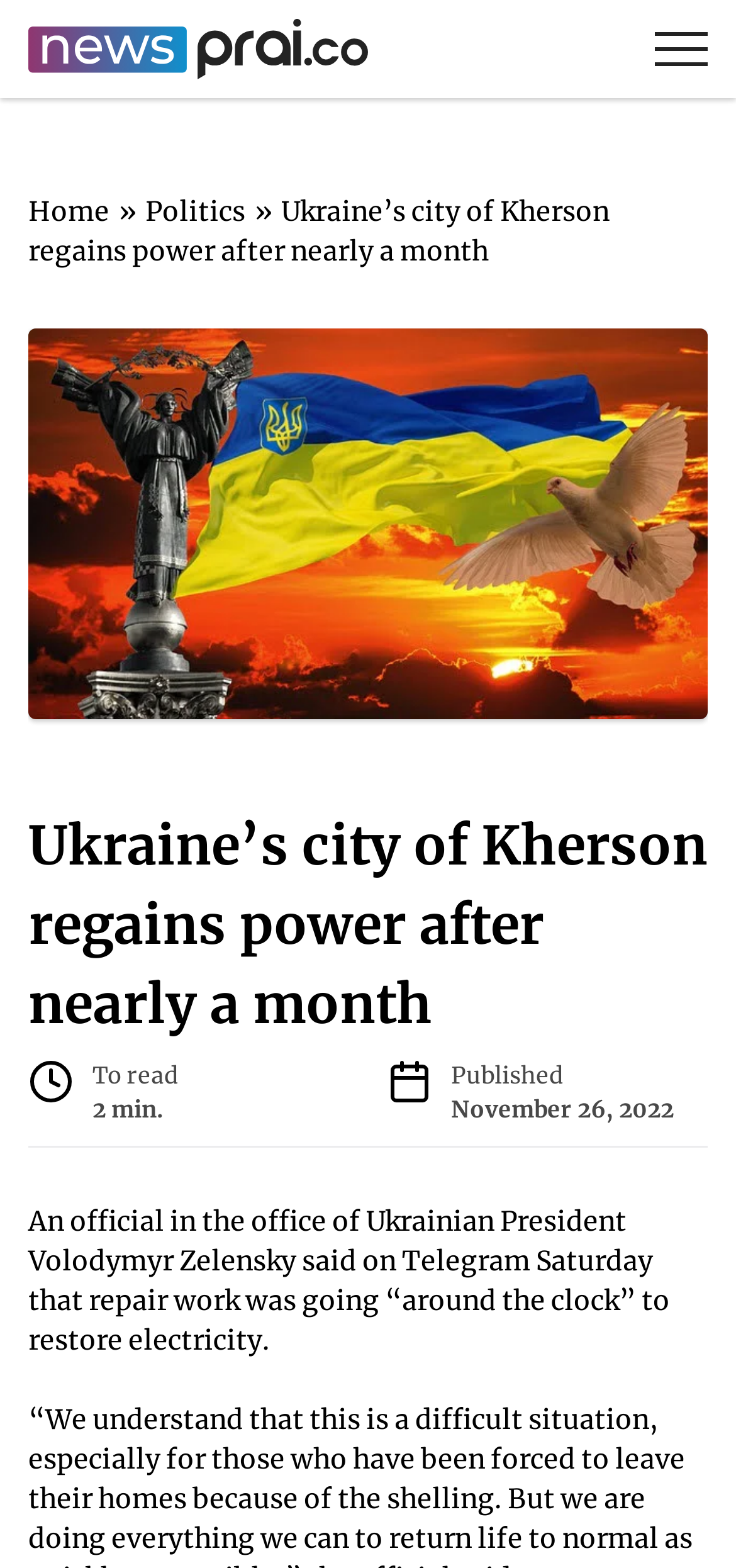Please provide a short answer using a single word or phrase for the question:
Who is the Ukrainian President mentioned in the article?

Volodymyr Zelensky